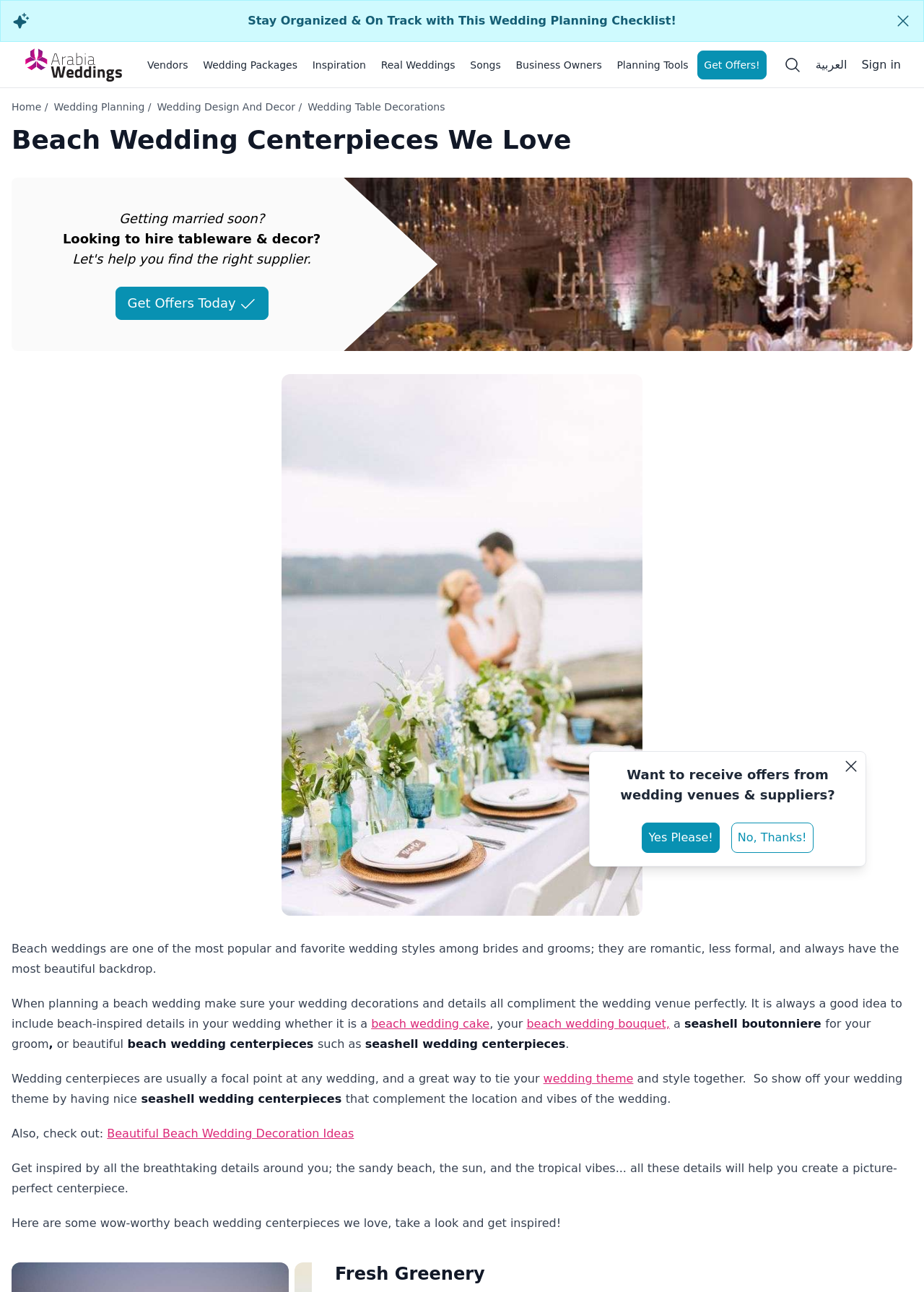What is the main topic of this webpage? Based on the image, give a response in one word or a short phrase.

Beach wedding centerpieces